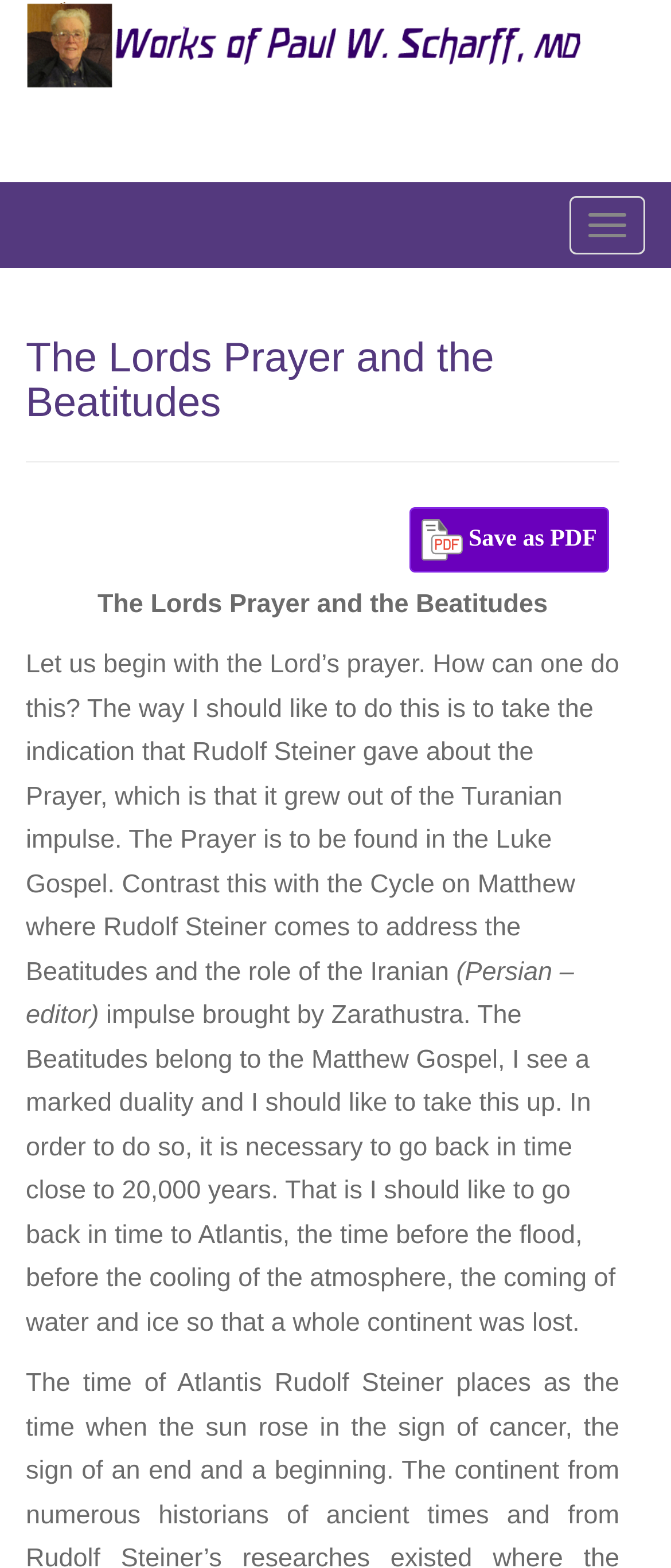Using the information in the image, give a detailed answer to the following question: How far back in time does the author want to go?

The author mentions that in order to understand the duality of the Beatitudes, it is necessary to go back in time close to 20,000 years, specifically to the time of Atlantis, before the flood and the cooling of the atmosphere.